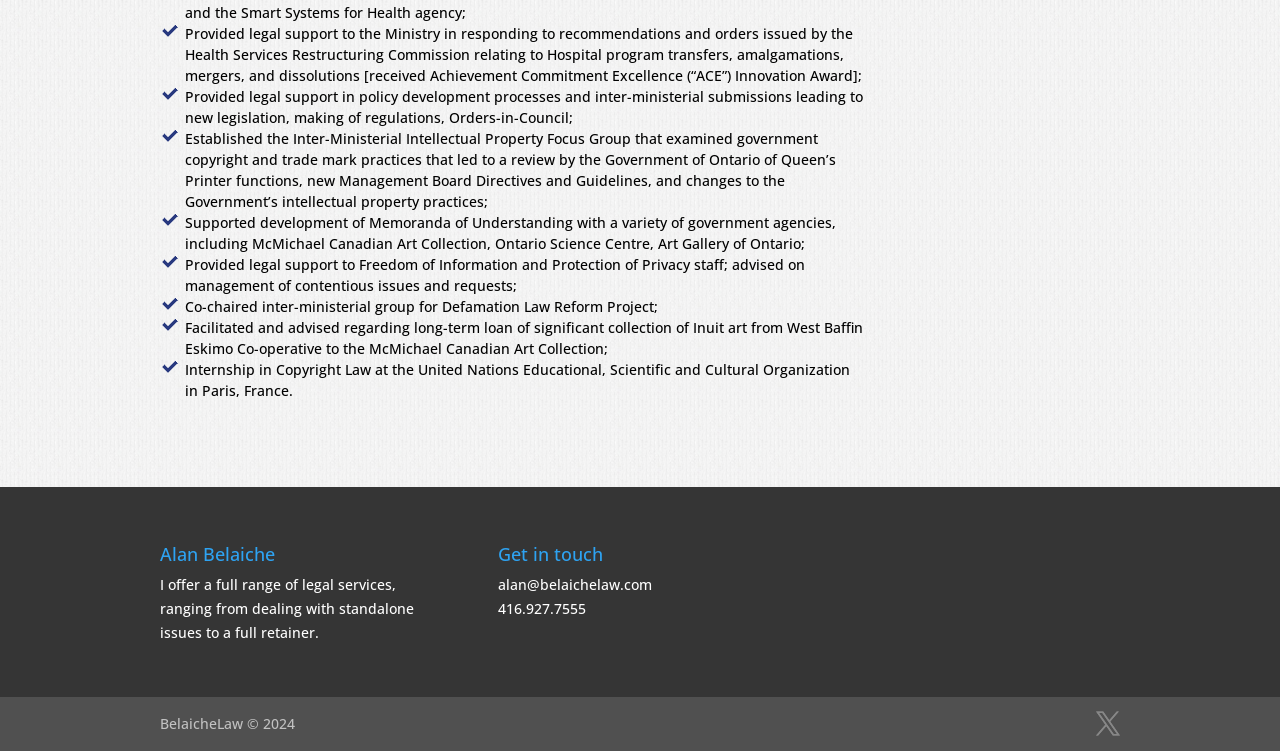Where did the lawyer have an internship?
Please respond to the question with a detailed and well-explained answer.

The lawyer had an internship in Copyright Law at the United Nations Educational, Scientific and Cultural Organization in Paris, France, which is mentioned in the static text element with the text 'Internship in Copyright Law at the United Nations Educational, Scientific and Cultural Organization in Paris, France.'.